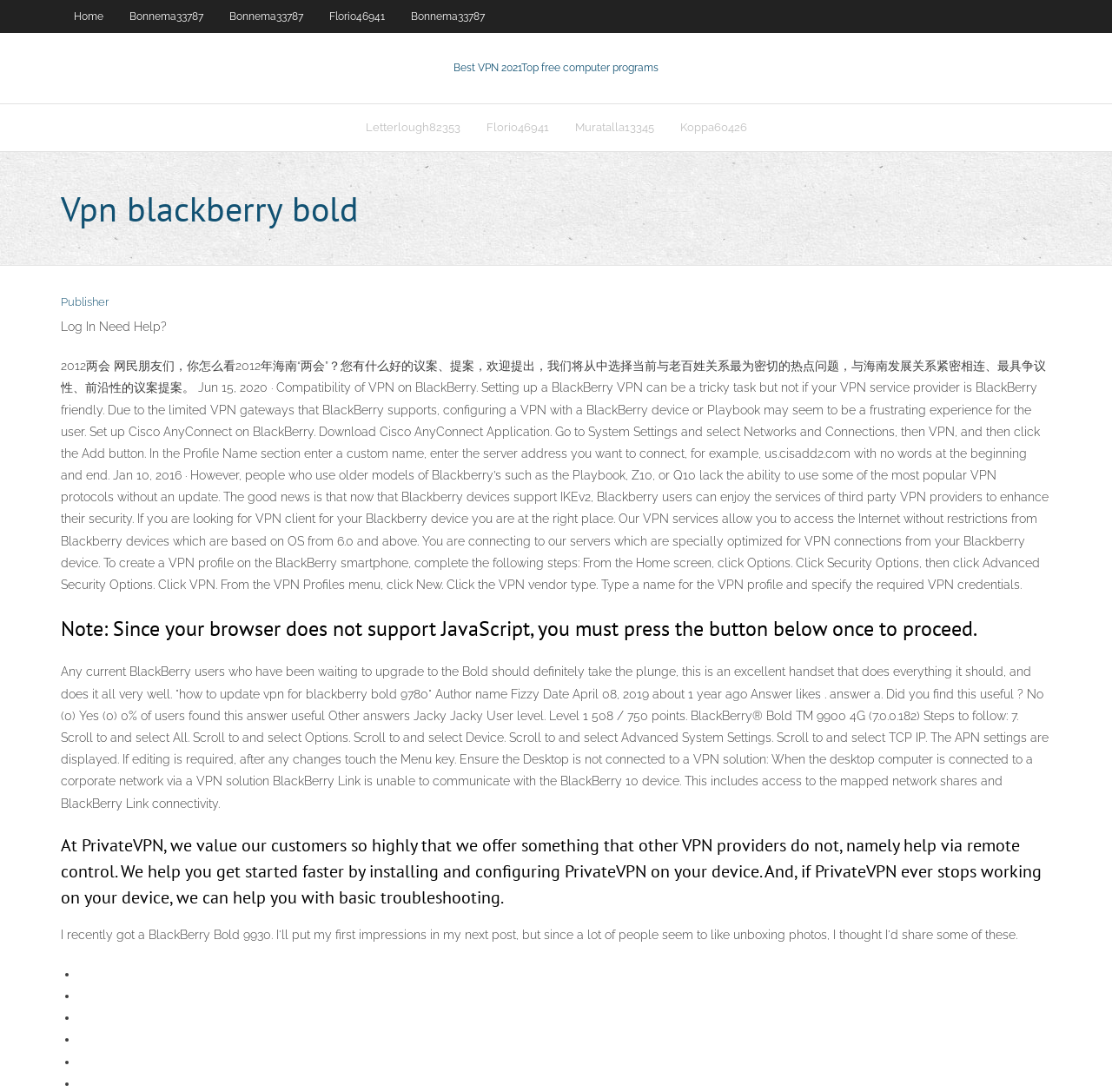Determine the bounding box coordinates for the element that should be clicked to follow this instruction: "Watch the wedding film". The coordinates should be given as four float numbers between 0 and 1, in the format [left, top, right, bottom].

None